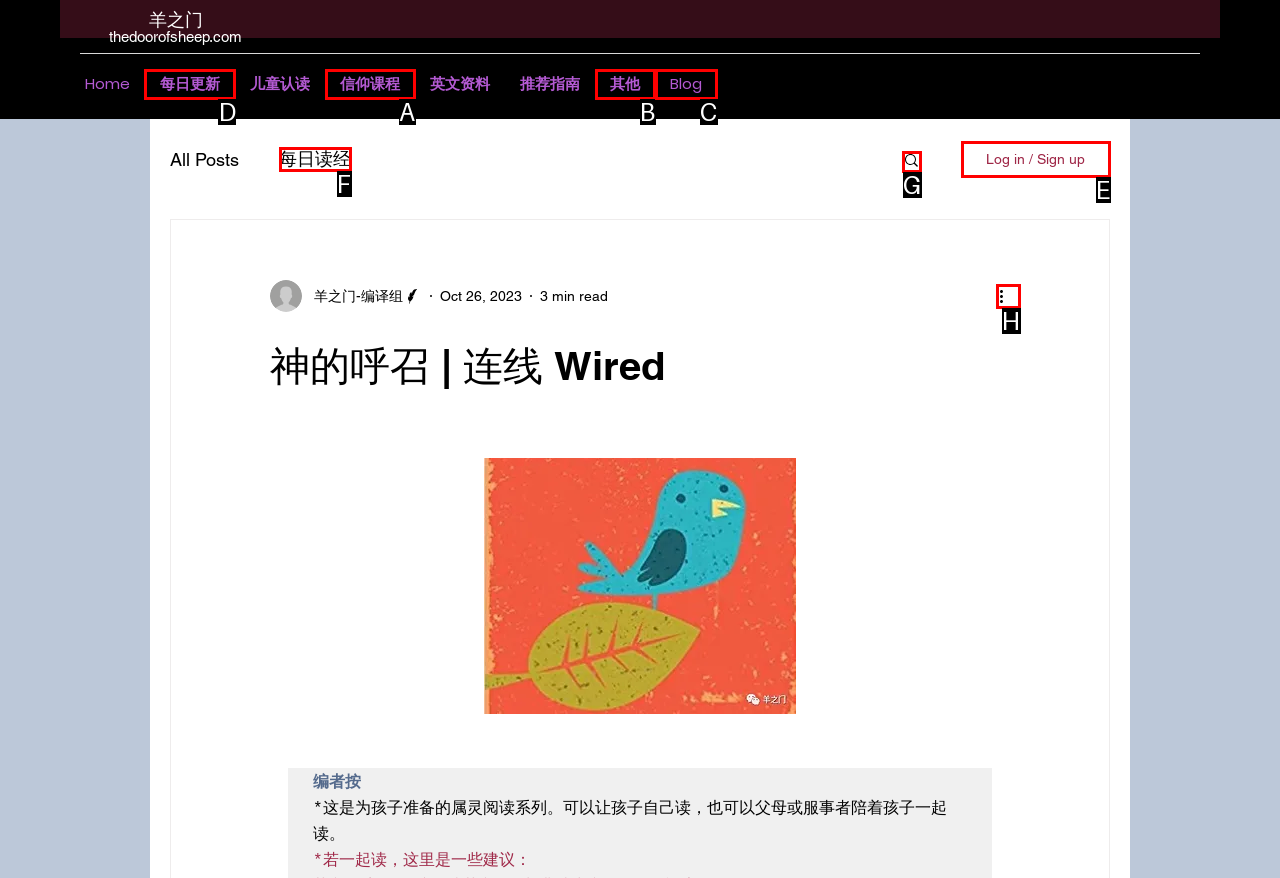Identify the HTML element to select in order to accomplish the following task: Read the '每日更新' article
Reply with the letter of the chosen option from the given choices directly.

D